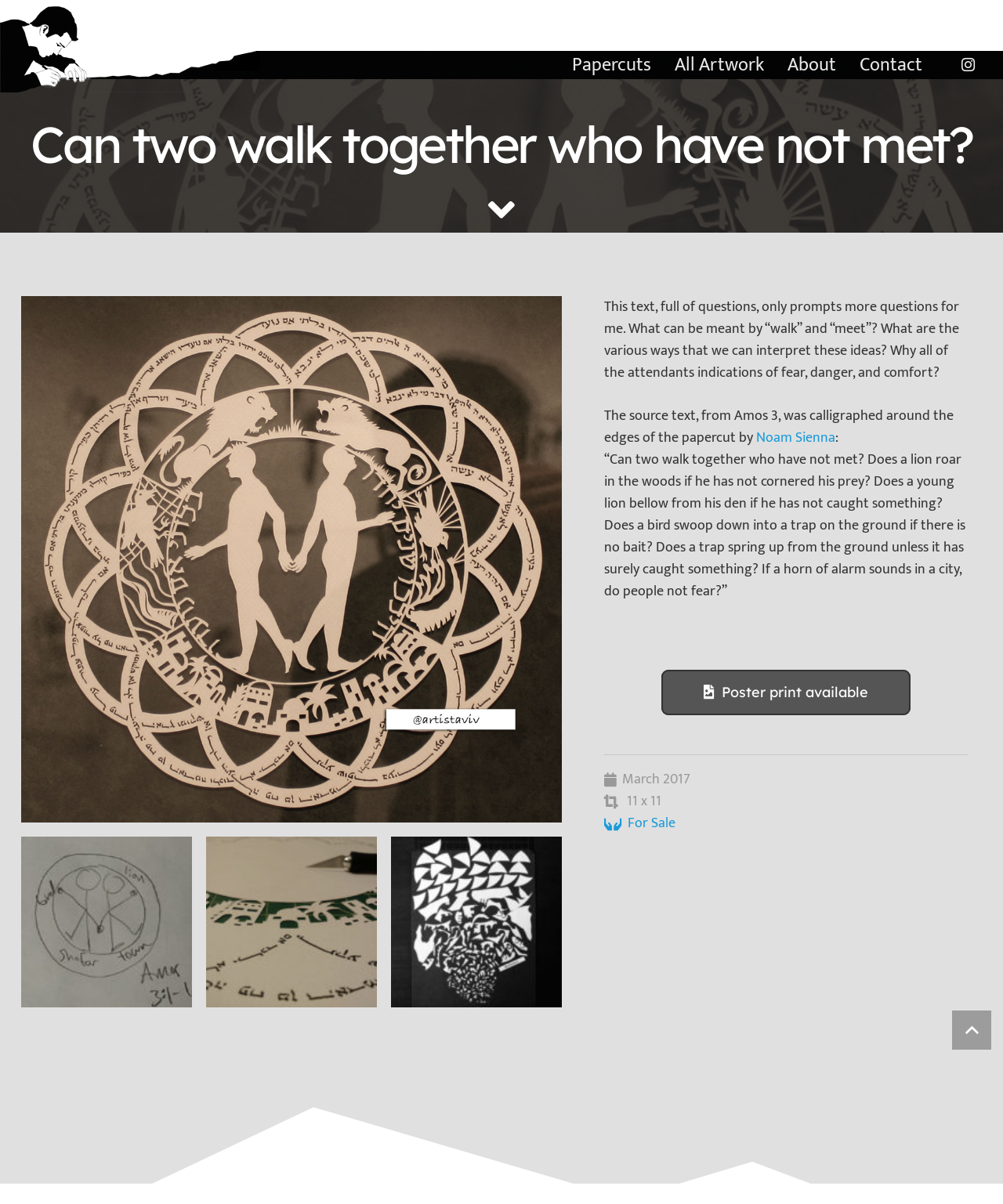Identify the bounding box for the UI element described as: "Read More »". The coordinates should be four float numbers between 0 and 1, i.e., [left, top, right, bottom].

None